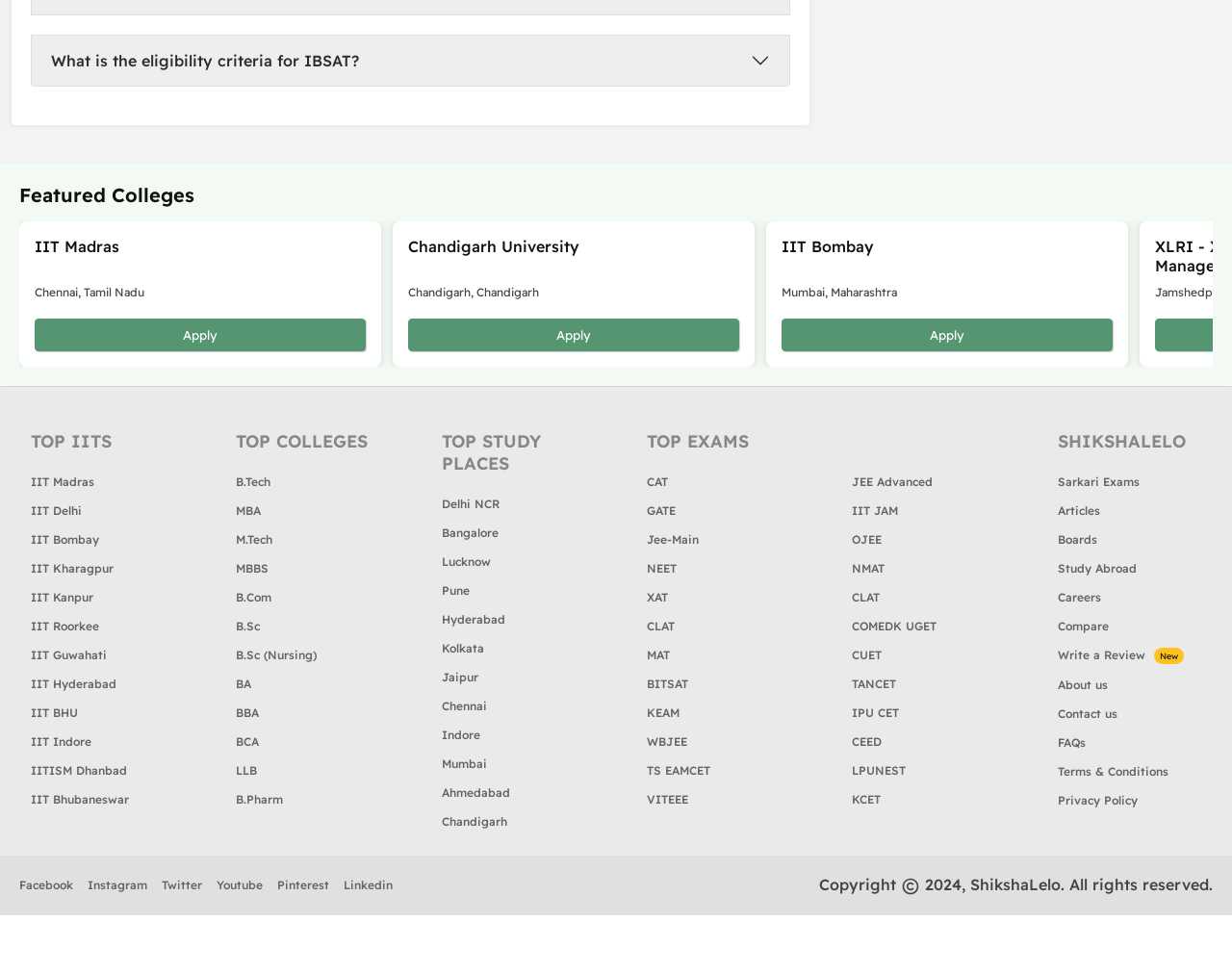What is the eligibility criteria for IBSAT?
Offer a detailed and full explanation in response to the question.

There is a heading 'What is the eligibility criteria for IBSAT?' with a button next to it, but the content is not expanded, so I couldn't find the answer.